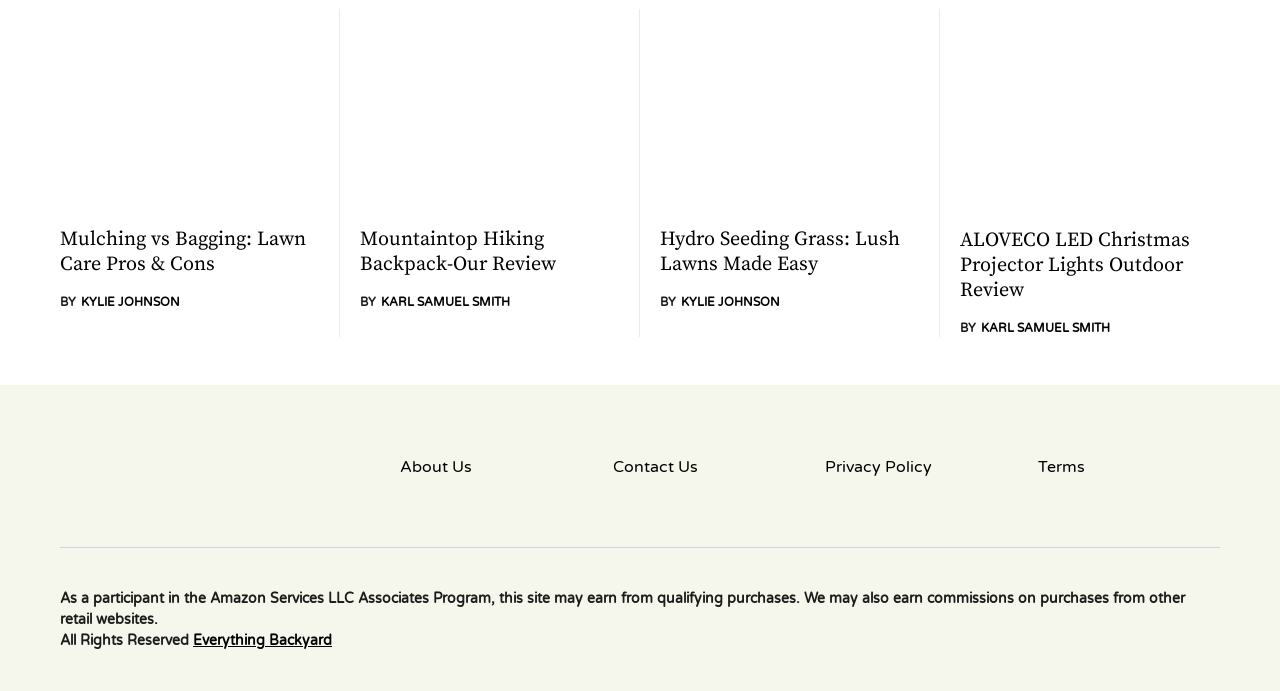What is the purpose of the website?
Using the image, respond with a single word or phrase.

Lawn care and outdoor information